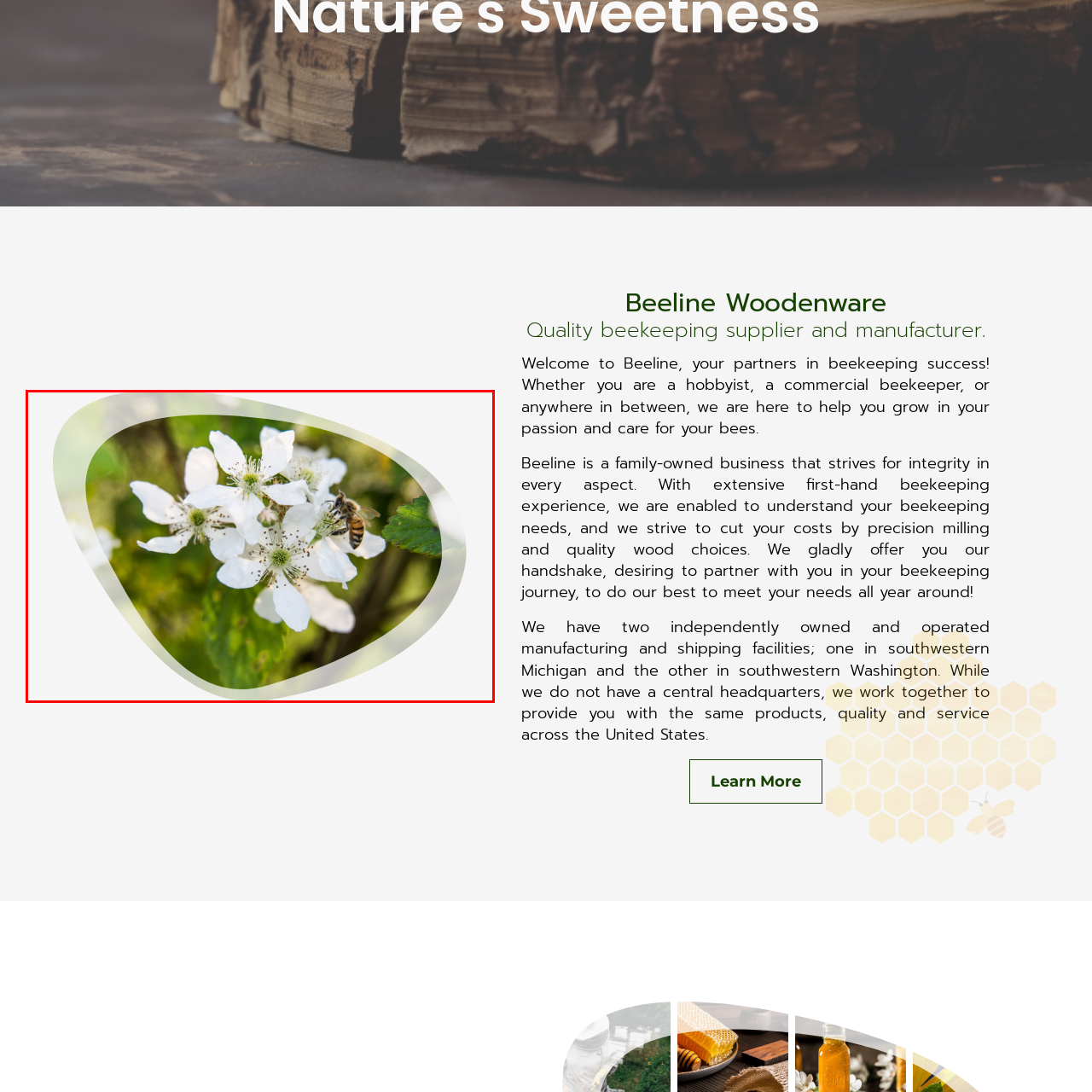Observe the content inside the red rectangle and respond to the question with one word or phrase: 
What is the importance of preserving natural habitats?

For future generations